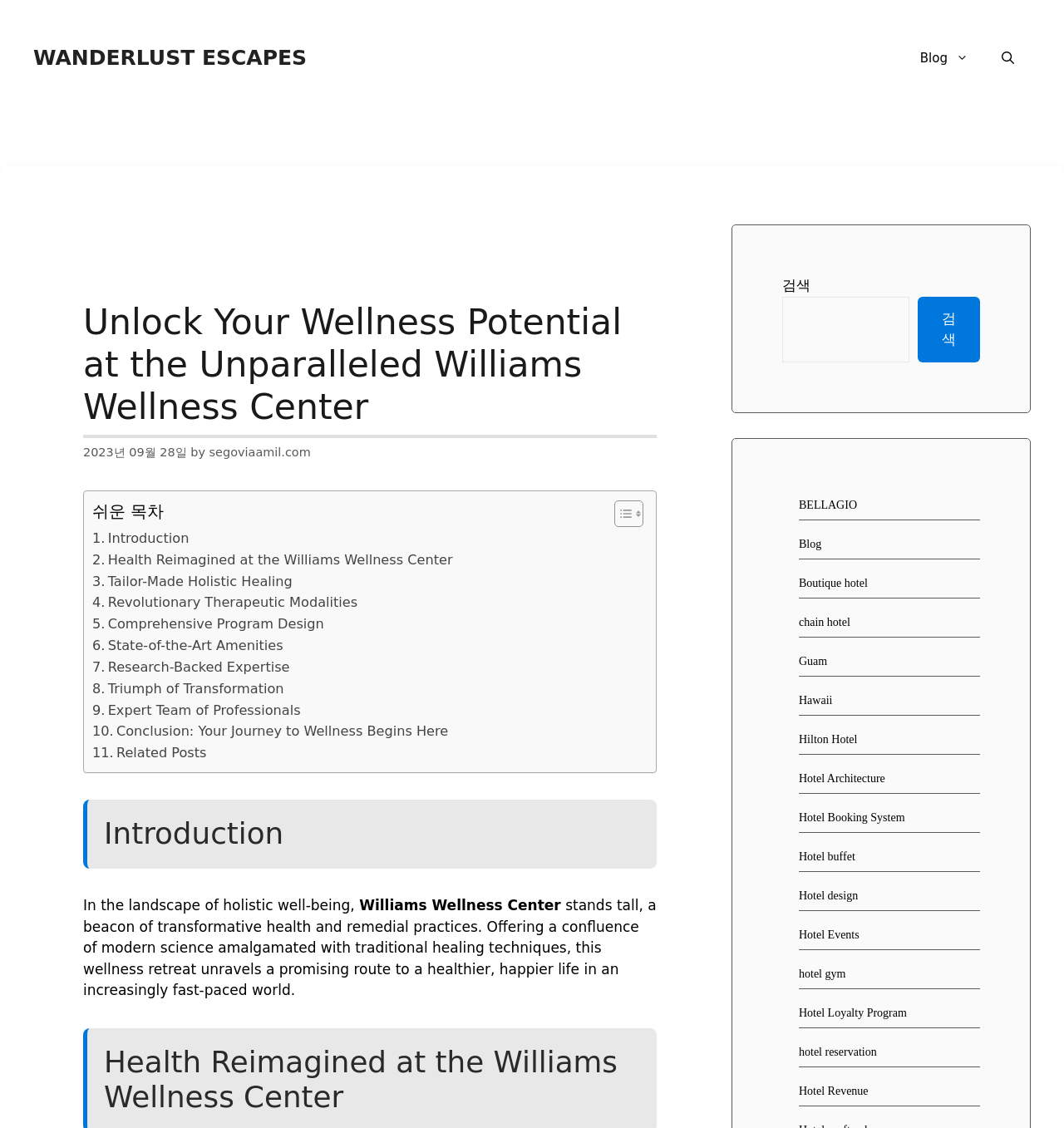Identify the bounding box for the UI element specified in this description: "Guam". The coordinates must be four float numbers between 0 and 1, formatted as [left, top, right, bottom].

[0.751, 0.58, 0.778, 0.591]